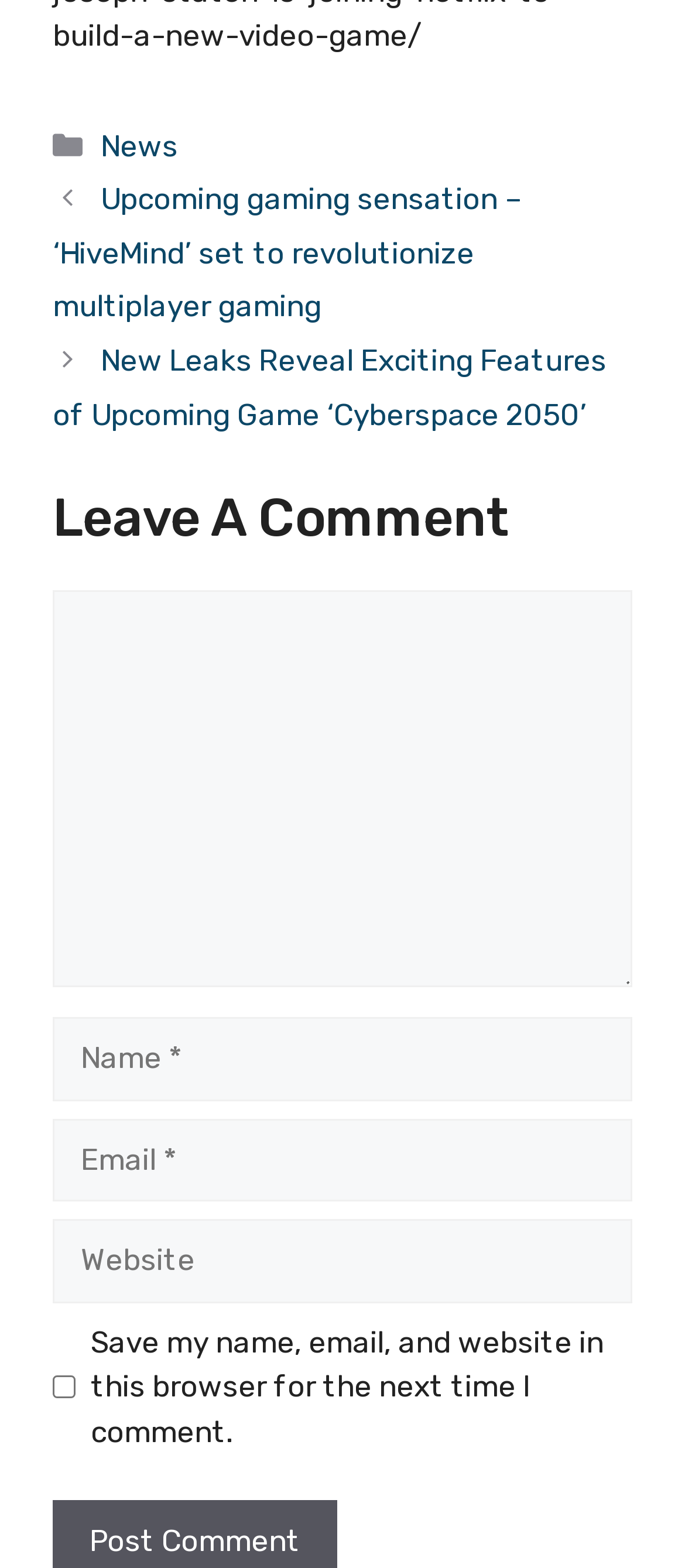Please identify the coordinates of the bounding box that should be clicked to fulfill this instruction: "Click on the 'Upcoming gaming sensation – ‘HiveMind’ set to revolutionize multiplayer gaming' link".

[0.077, 0.116, 0.759, 0.207]